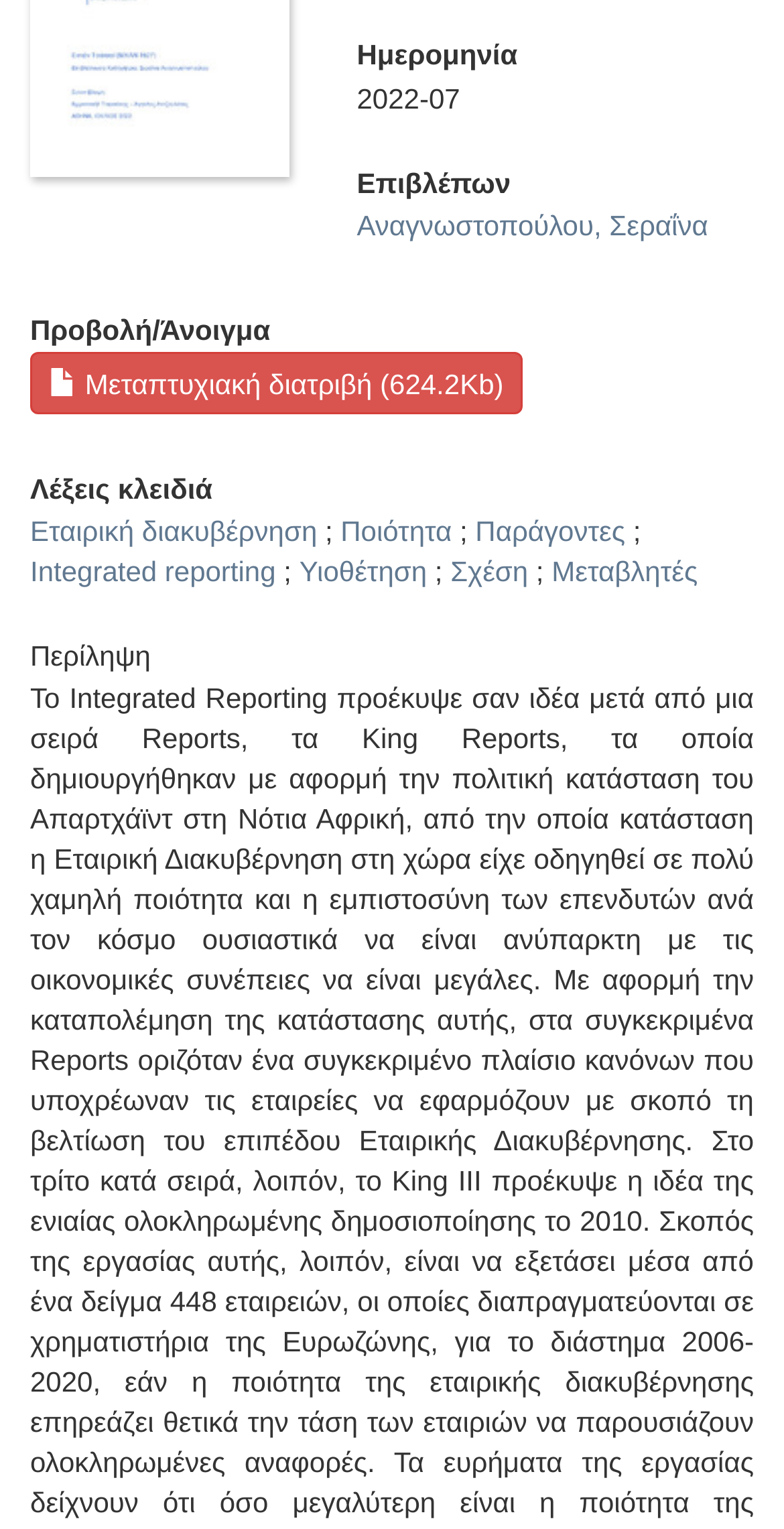Determine the bounding box coordinates for the HTML element described here: "Integrated reporting".

[0.038, 0.363, 0.352, 0.384]